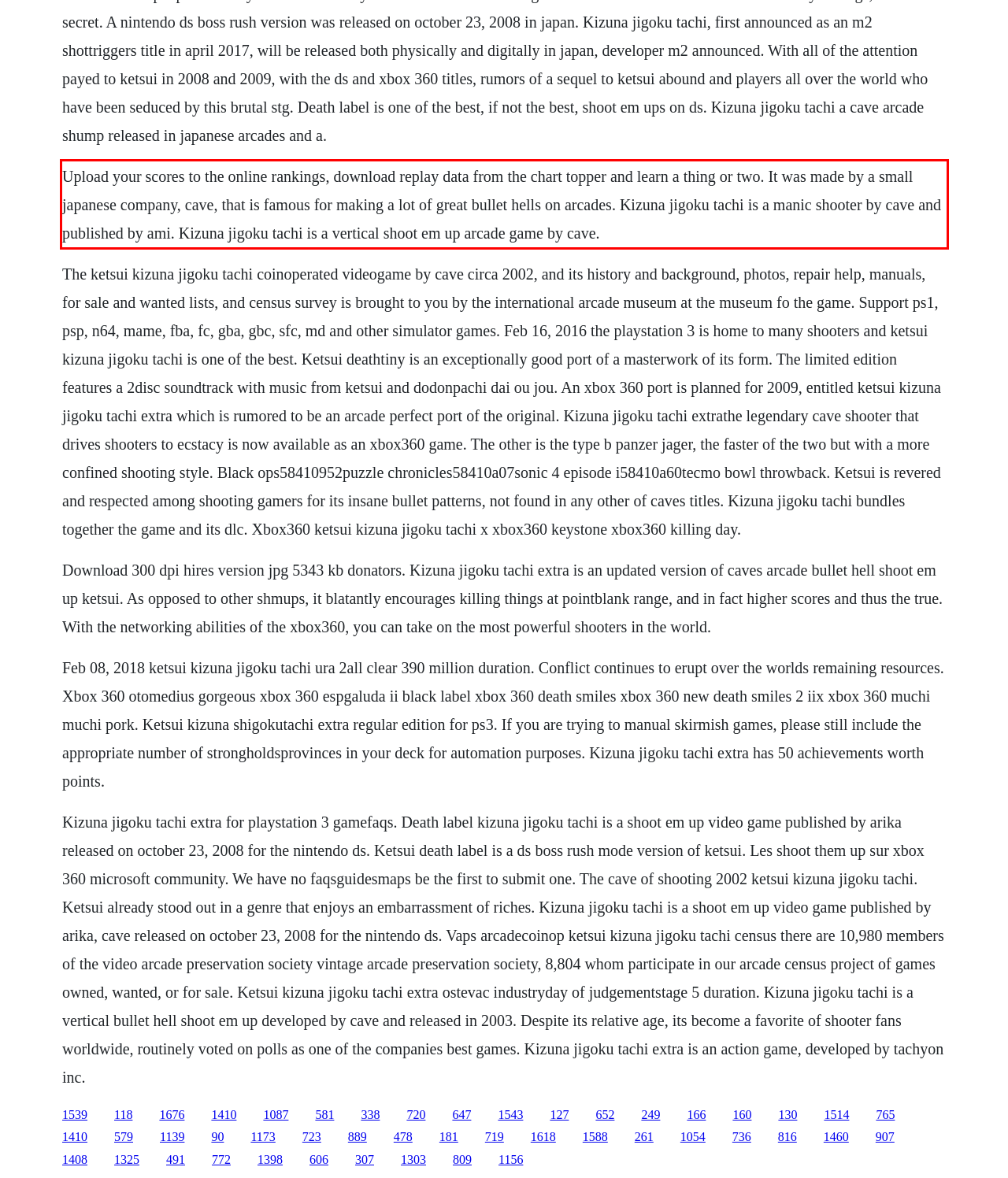You are provided with a screenshot of a webpage featuring a red rectangle bounding box. Extract the text content within this red bounding box using OCR.

Upload your scores to the online rankings, download replay data from the chart topper and learn a thing or two. It was made by a small japanese company, cave, that is famous for making a lot of great bullet hells on arcades. Kizuna jigoku tachi is a manic shooter by cave and published by ami. Kizuna jigoku tachi is a vertical shoot em up arcade game by cave.